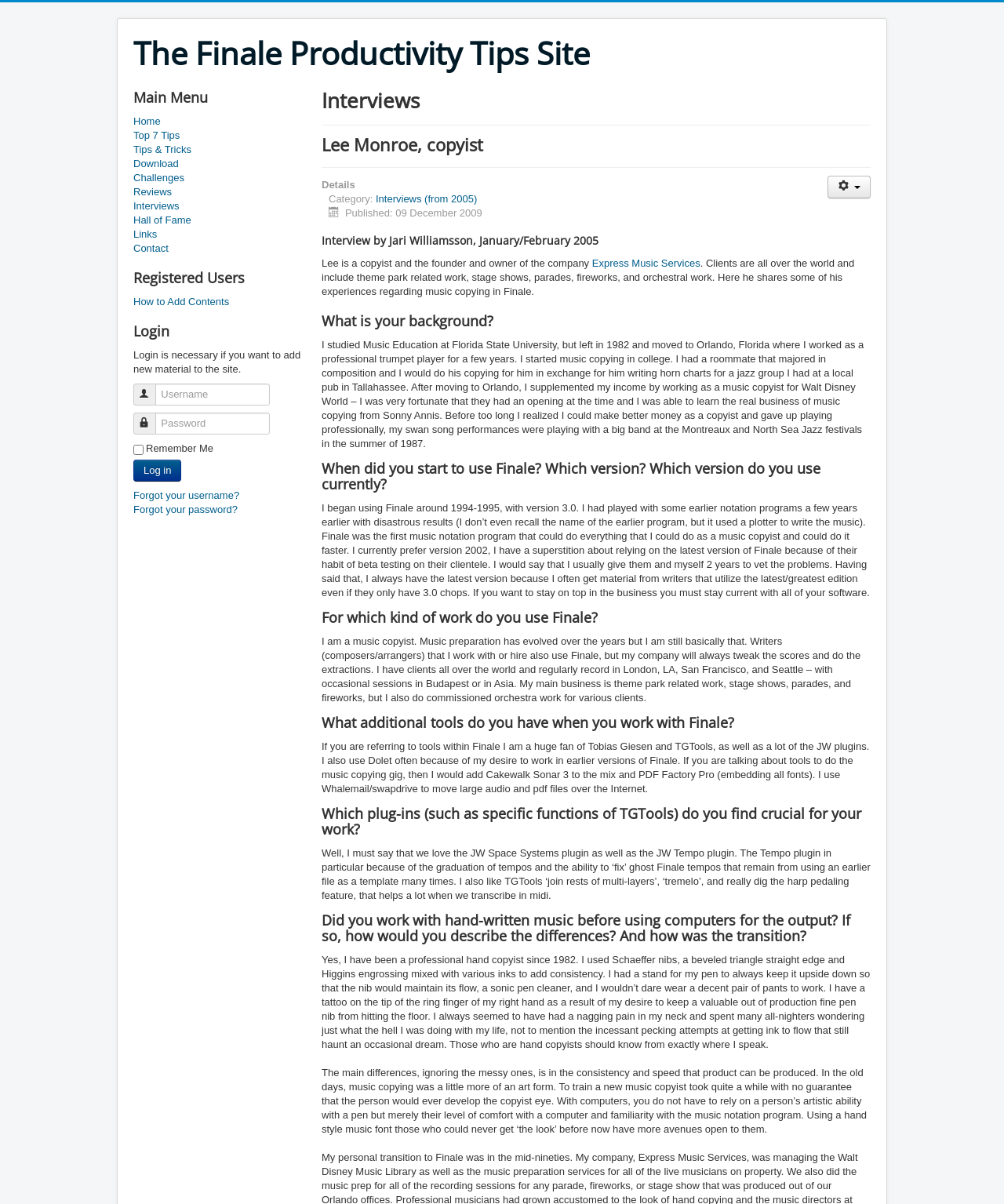Determine the bounding box for the described UI element: "aria-label="User tools"".

[0.824, 0.146, 0.867, 0.165]